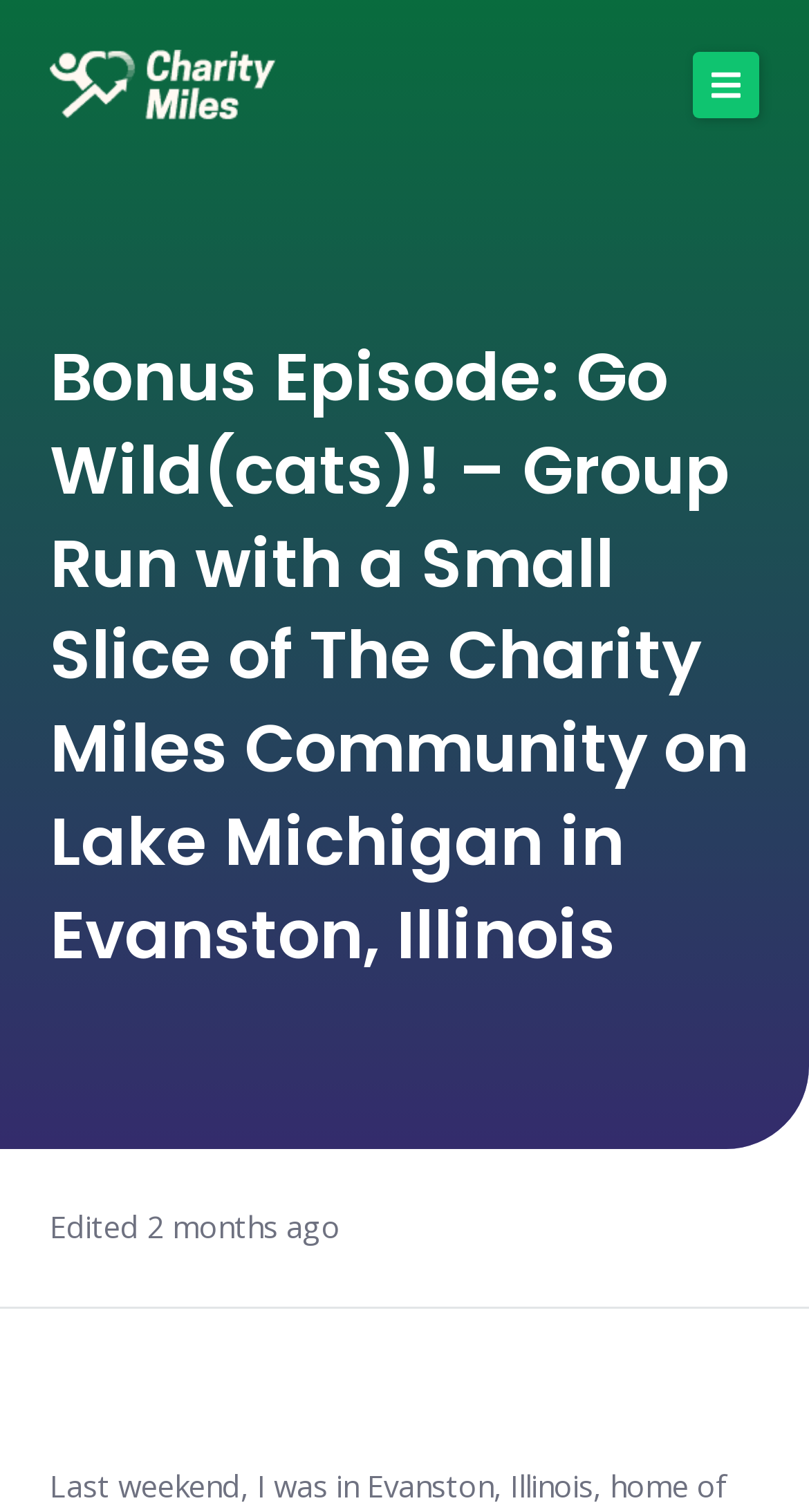Extract the bounding box coordinates for the described element: "Employee Engagement". The coordinates should be represented as four float numbers between 0 and 1: [left, top, right, bottom].

[0.128, 0.329, 0.872, 0.384]